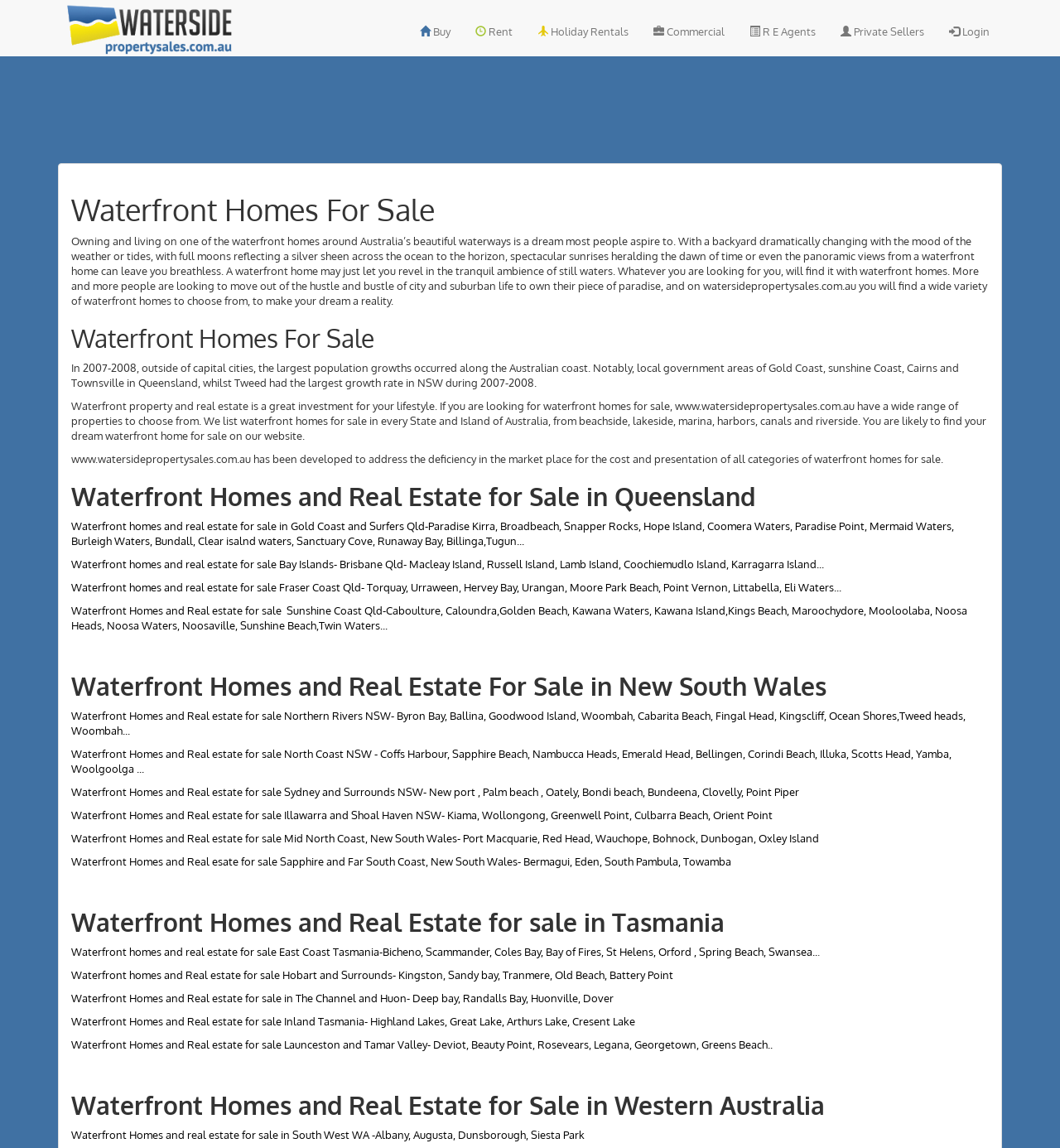What is the purpose of the website www.watersidepropertysales.com.au?
Look at the image and answer the question using a single word or phrase.

To list waterfront homes